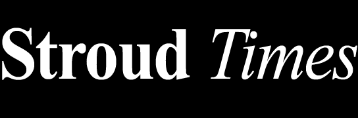Elaborate on all the features and components visible in the image.

The image features the logo of "Stroud Times," a local news publication. The logo is presented in a stylish, elegant font, prominently displaying the publication's name. The design emphasizes a modern aesthetic while maintaining a traditional newspaper feel, indicative of its role in providing up-to-date news and information to the community. Positioned at the top of the webpage, this logo serves as a recognizable identifier for readers looking for local news, events, and stories relevant to the Stroud area.